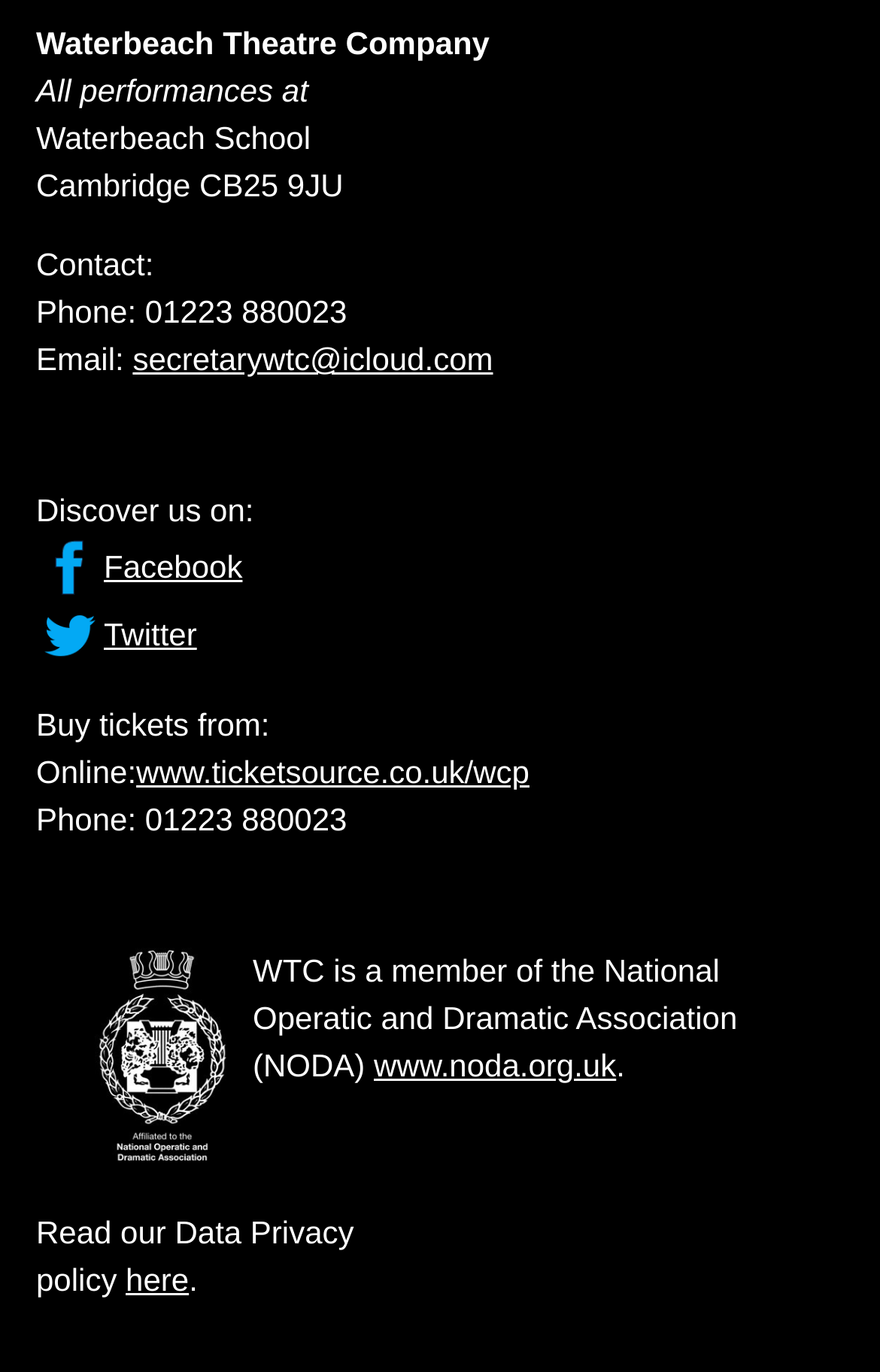Provide the bounding box coordinates of the UI element that matches the description: "Alex James".

None